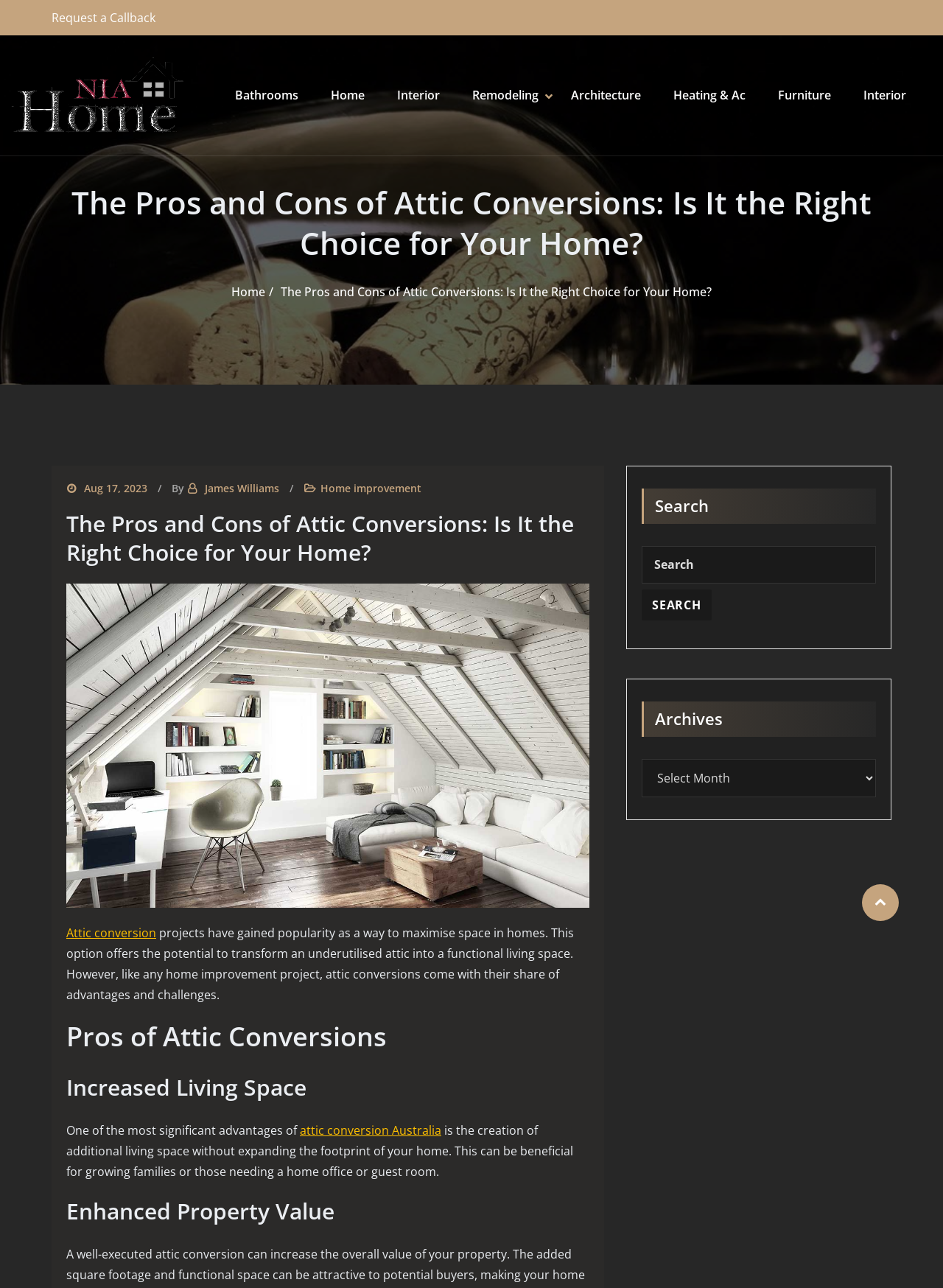Specify the bounding box coordinates of the element's region that should be clicked to achieve the following instruction: "Search for something". The bounding box coordinates consist of four float numbers between 0 and 1, in the format [left, top, right, bottom].

[0.68, 0.424, 0.929, 0.453]